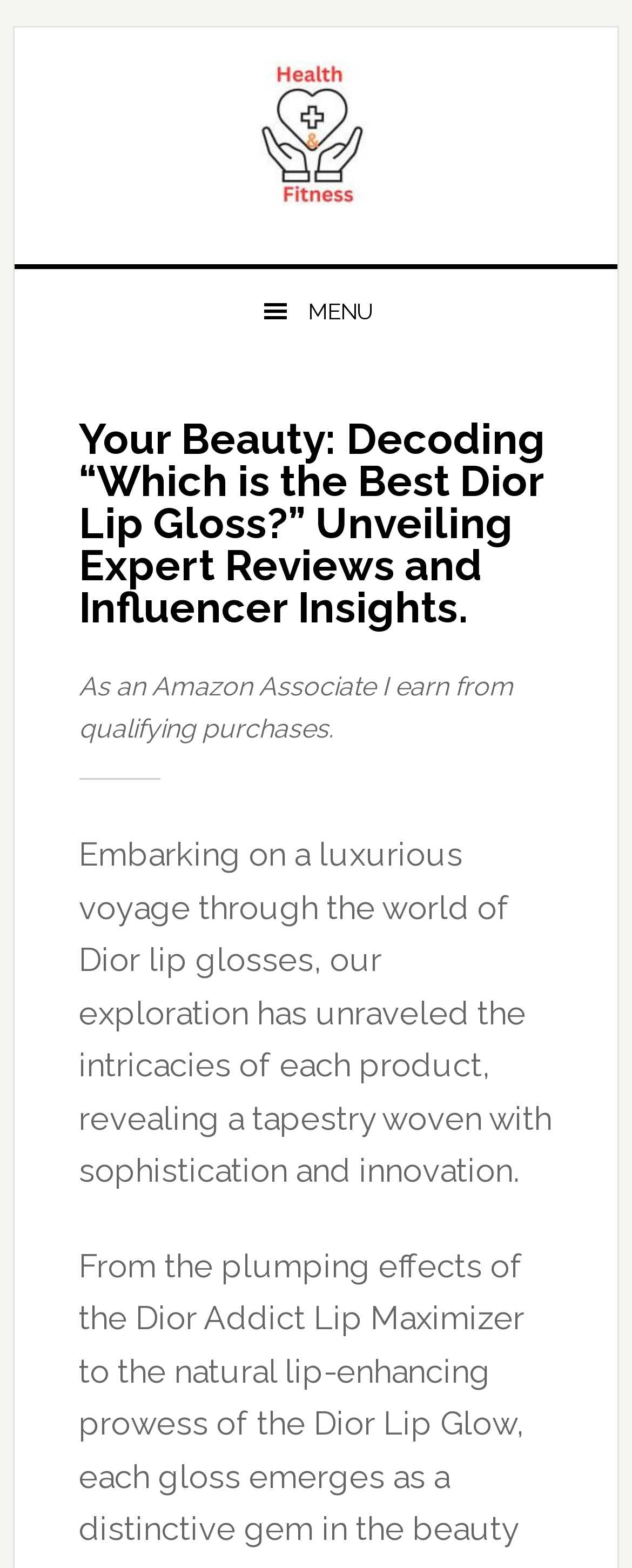What is the tone of the webpage? Refer to the image and provide a one-word or short phrase answer.

Luxurious